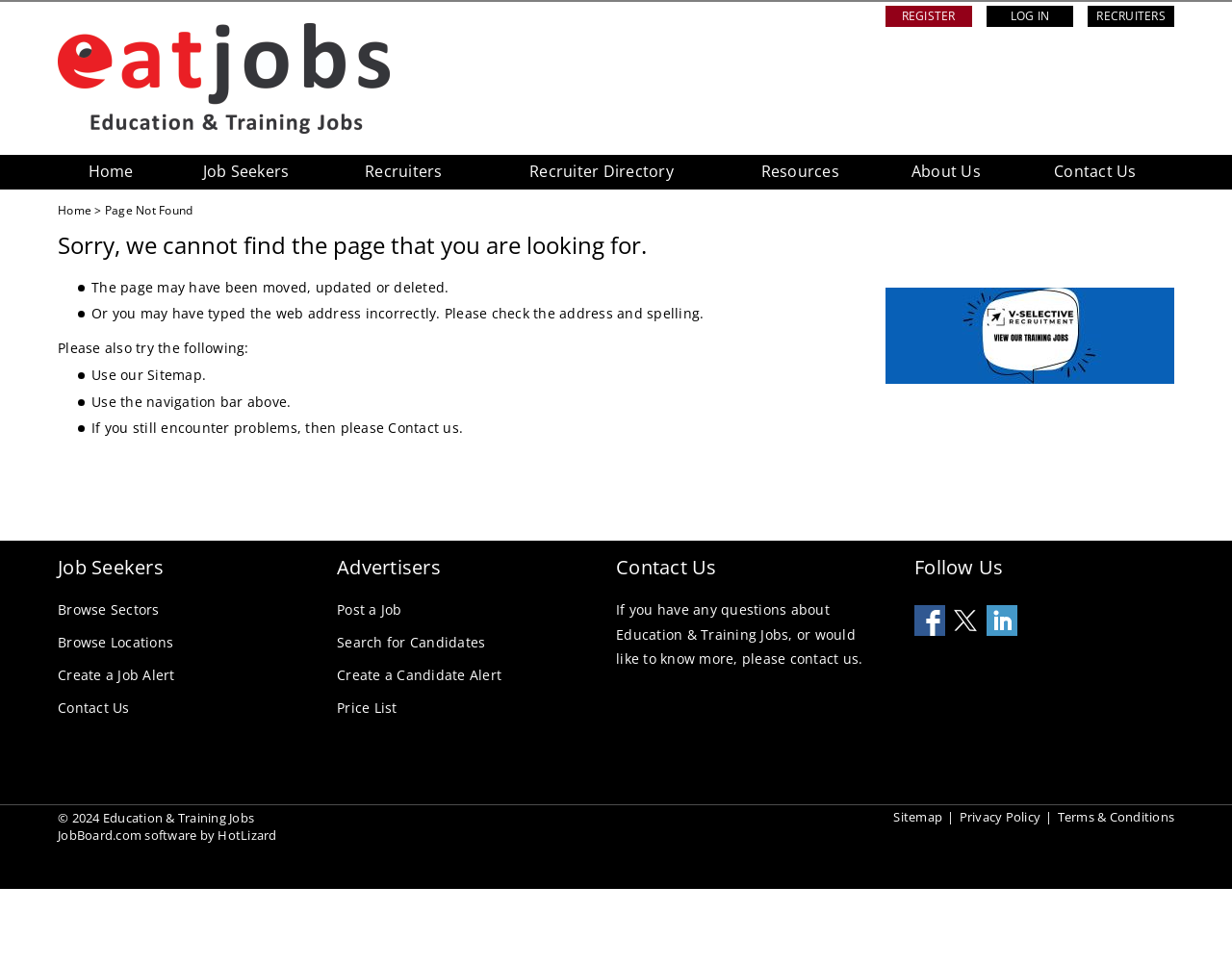Pinpoint the bounding box coordinates of the area that must be clicked to complete this instruction: "Click on the 'Click Here For Emma Bridgewater Halloween Mugs Prices & Availability' link".

None